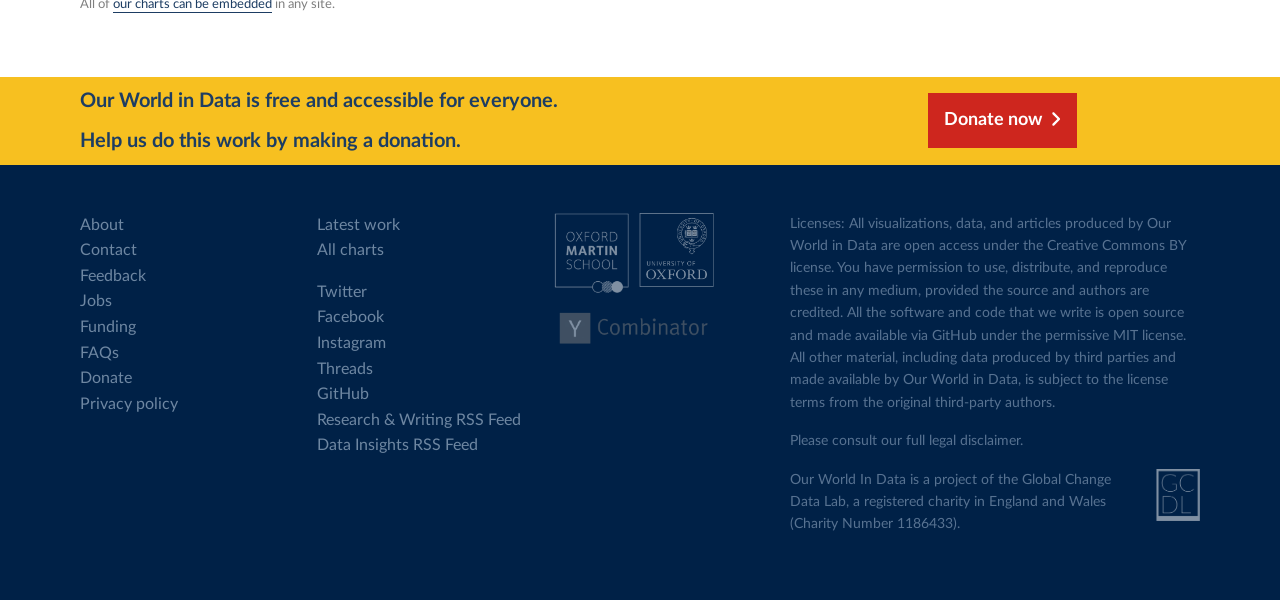Pinpoint the bounding box coordinates of the element to be clicked to execute the instruction: "Donate now".

[0.725, 0.156, 0.842, 0.246]